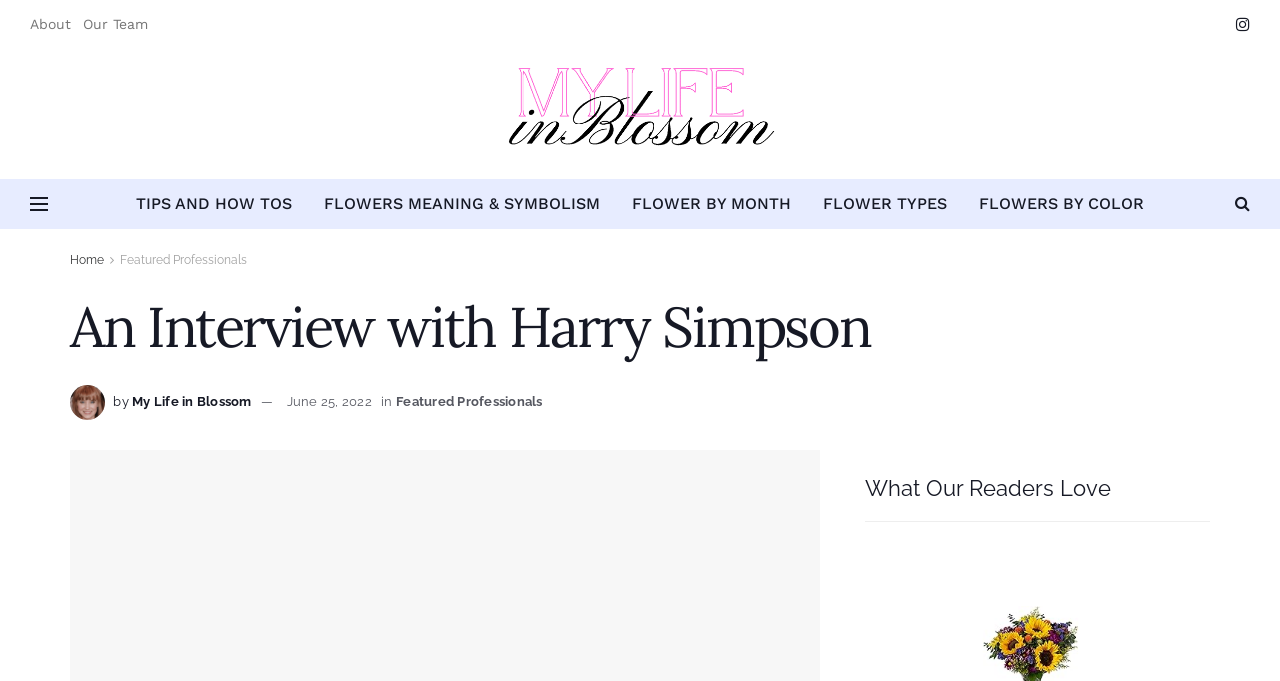Using the provided element description: "About", determine the bounding box coordinates of the corresponding UI element in the screenshot.

[0.023, 0.0, 0.055, 0.07]